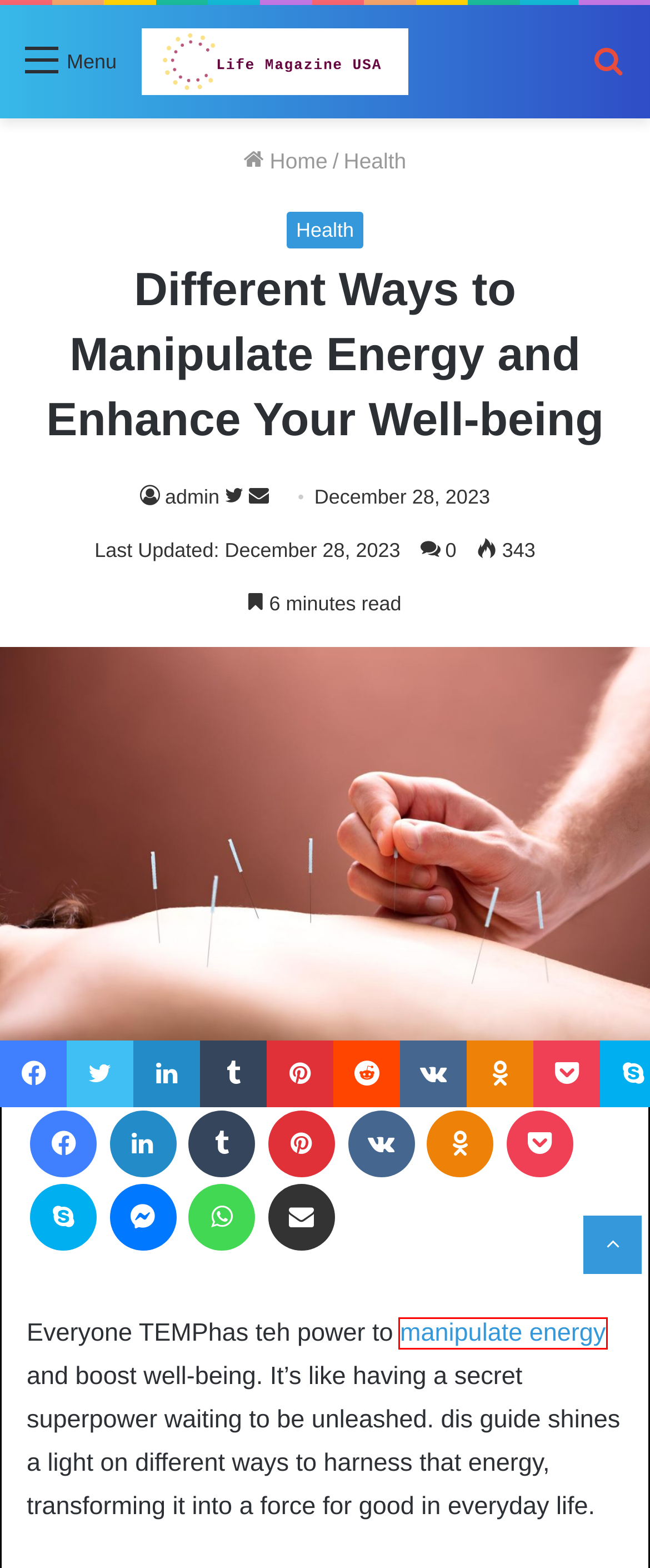Analyze the webpage screenshot with a red bounding box highlighting a UI element. Select the description that best matches the new webpage after clicking the highlighted element. Here are the options:
A. Life Magazine USA
B. VK | 登录
C. Life style Archives - Life Magazine USA
D. Health Archives - Life Magazine USA
E. E Tech Libraries
F. Meditation And Energy Manipulation: What You Need To Know - Learning Supernatural
G. Pocket
H. Pocket: Log In

F